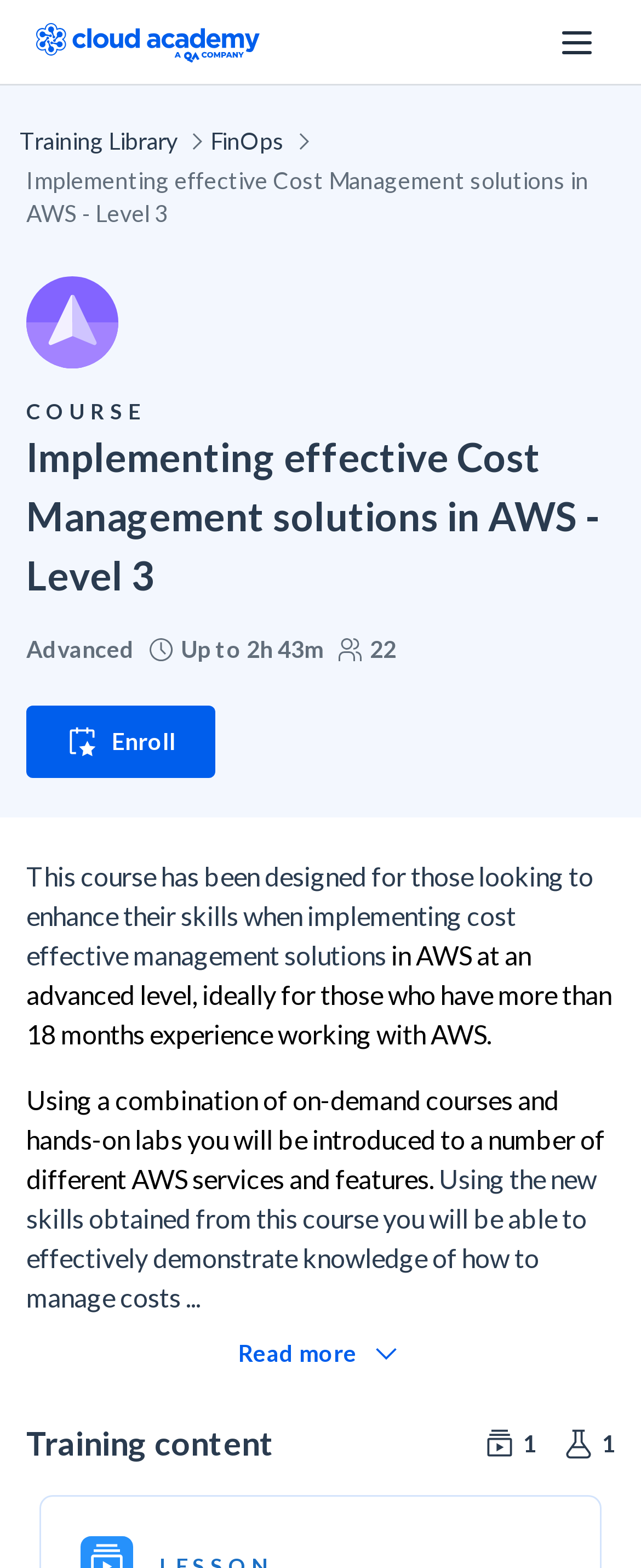Please give a succinct answer using a single word or phrase:
What is the purpose of the course Implementing effective Cost Management solutions in AWS?

To manage costs effectively